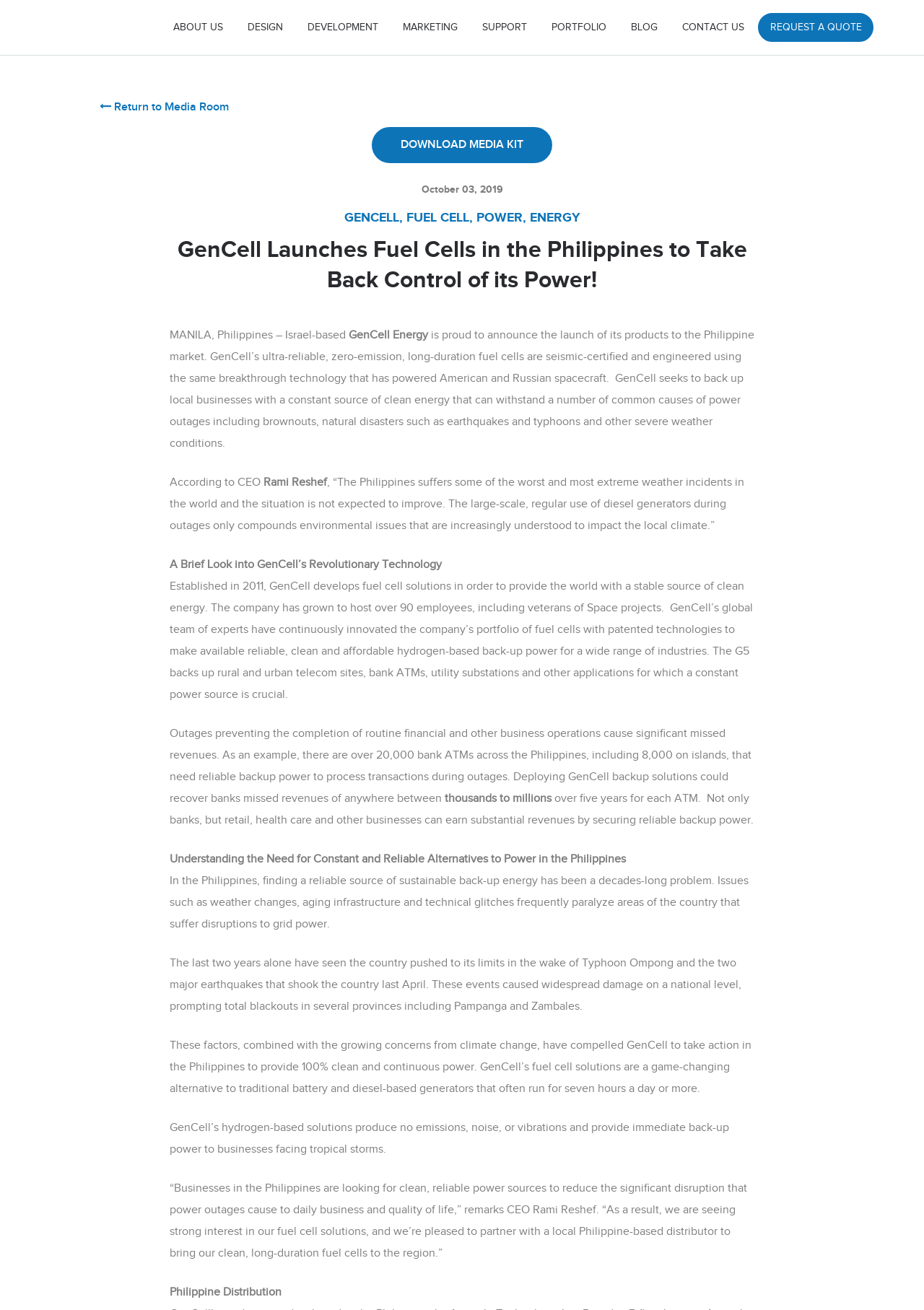Pinpoint the bounding box coordinates of the clickable area needed to execute the instruction: "Click on DOWNLOAD MEDIA KIT". The coordinates should be specified as four float numbers between 0 and 1, i.e., [left, top, right, bottom].

[0.402, 0.097, 0.598, 0.125]